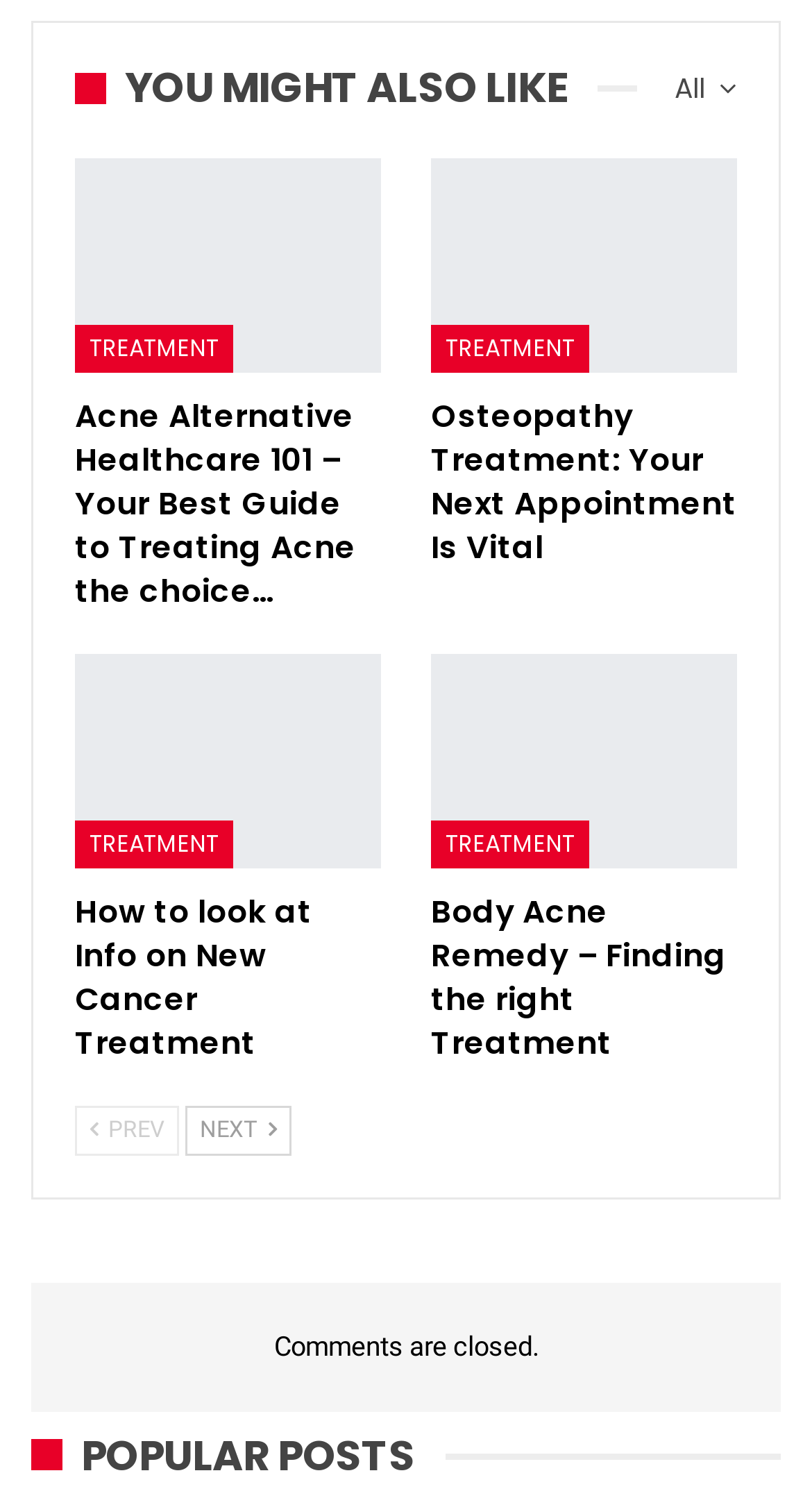Please provide a comprehensive answer to the question below using the information from the image: What is the topic of the first article?

The first article link is 'Acne Alternative Healthcare 101 – Your Best Guide to Treating Acne the choice Way', which suggests that the topic of the article is acne alternative healthcare.